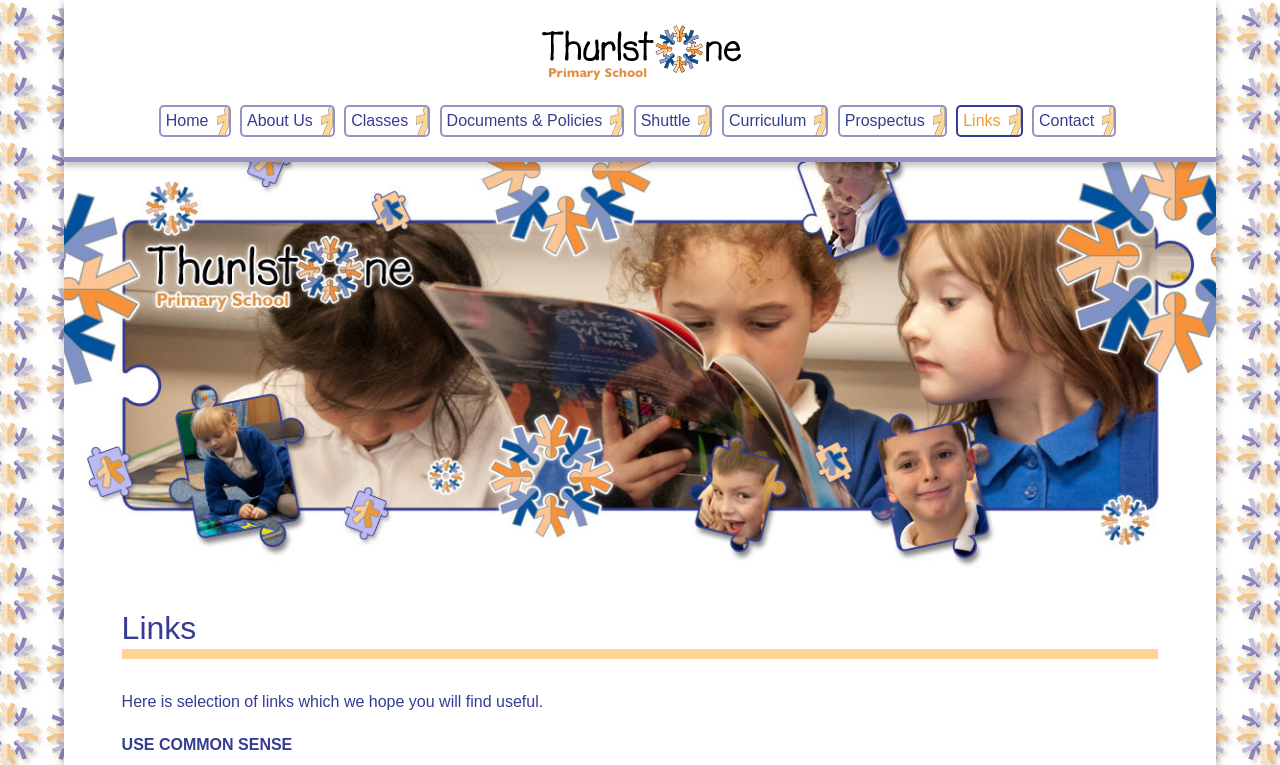Highlight the bounding box coordinates of the element that should be clicked to carry out the following instruction: "go to home page". The coordinates must be given as four float numbers ranging from 0 to 1, i.e., [left, top, right, bottom].

[0.124, 0.137, 0.18, 0.179]